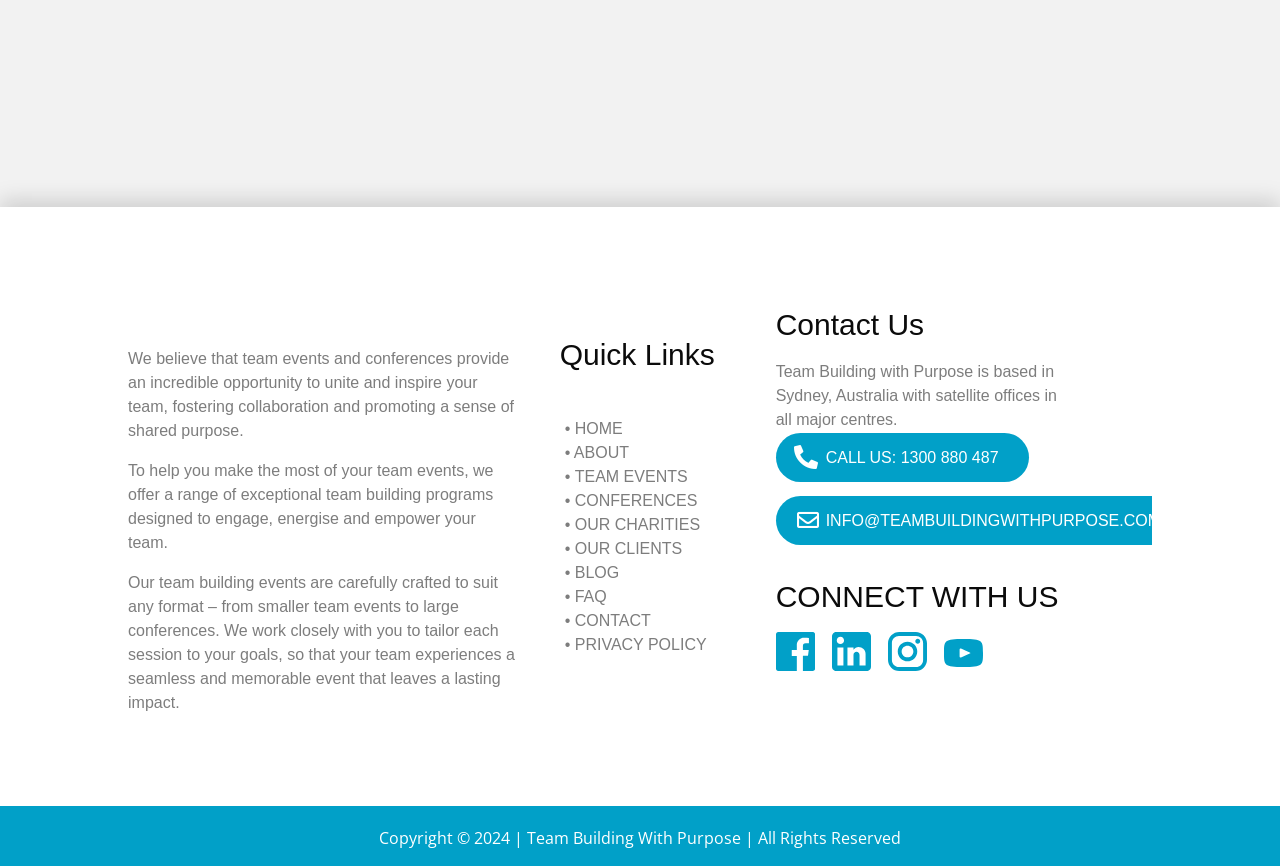Find the bounding box coordinates of the clickable area that will achieve the following instruction: "Send an email to INFO@TEAMBUILDINGWITHPURPOSE.COM.AU".

[0.606, 0.573, 0.919, 0.629]